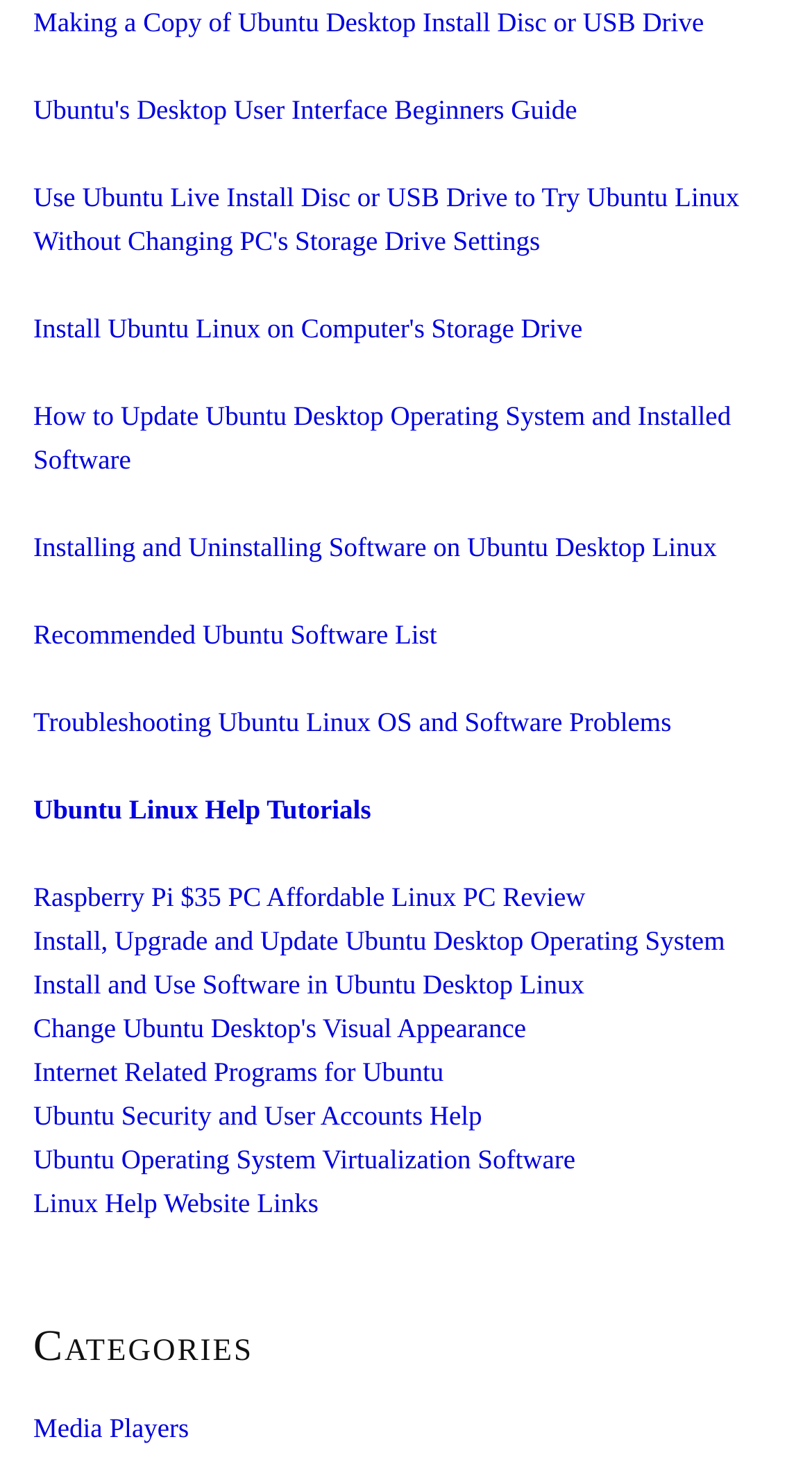Please locate the UI element described by "Media Players" and provide its bounding box coordinates.

[0.041, 0.966, 0.233, 0.987]